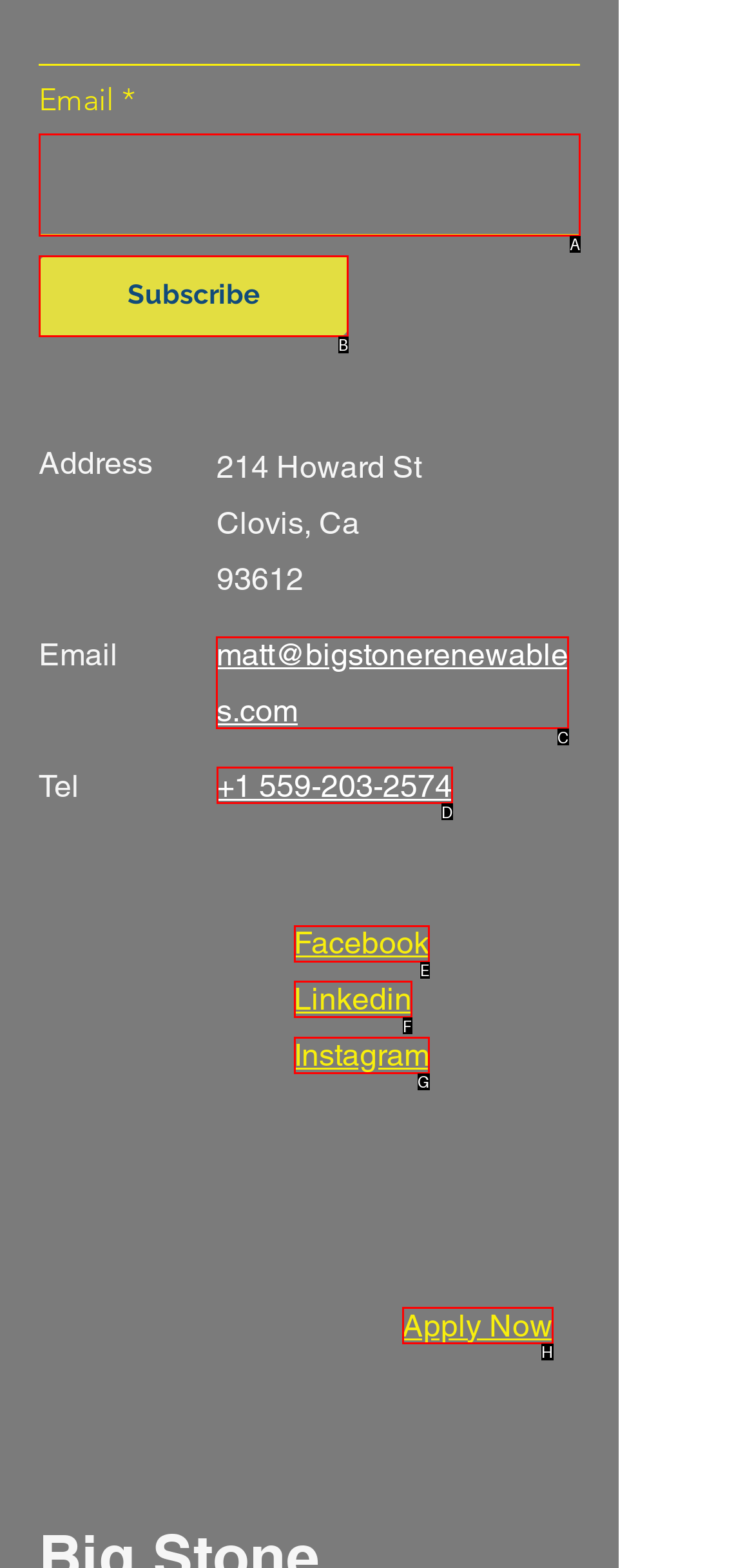Select the letter of the UI element that matches this task: Send an email to matt@bigstonerenewables.com
Provide the answer as the letter of the correct choice.

C